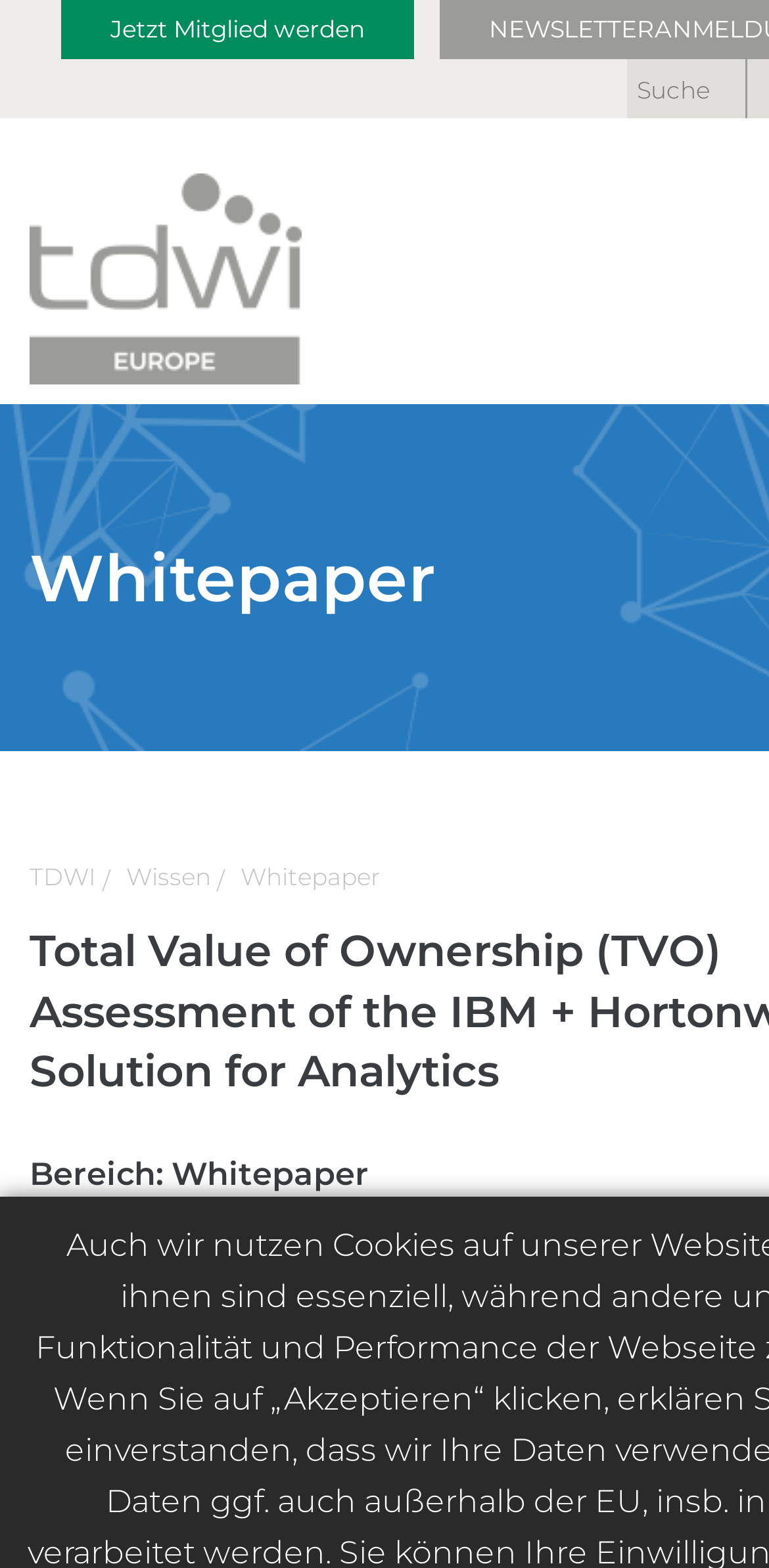How many links are there in the top section?
Please use the image to provide a one-word or short phrase answer.

3